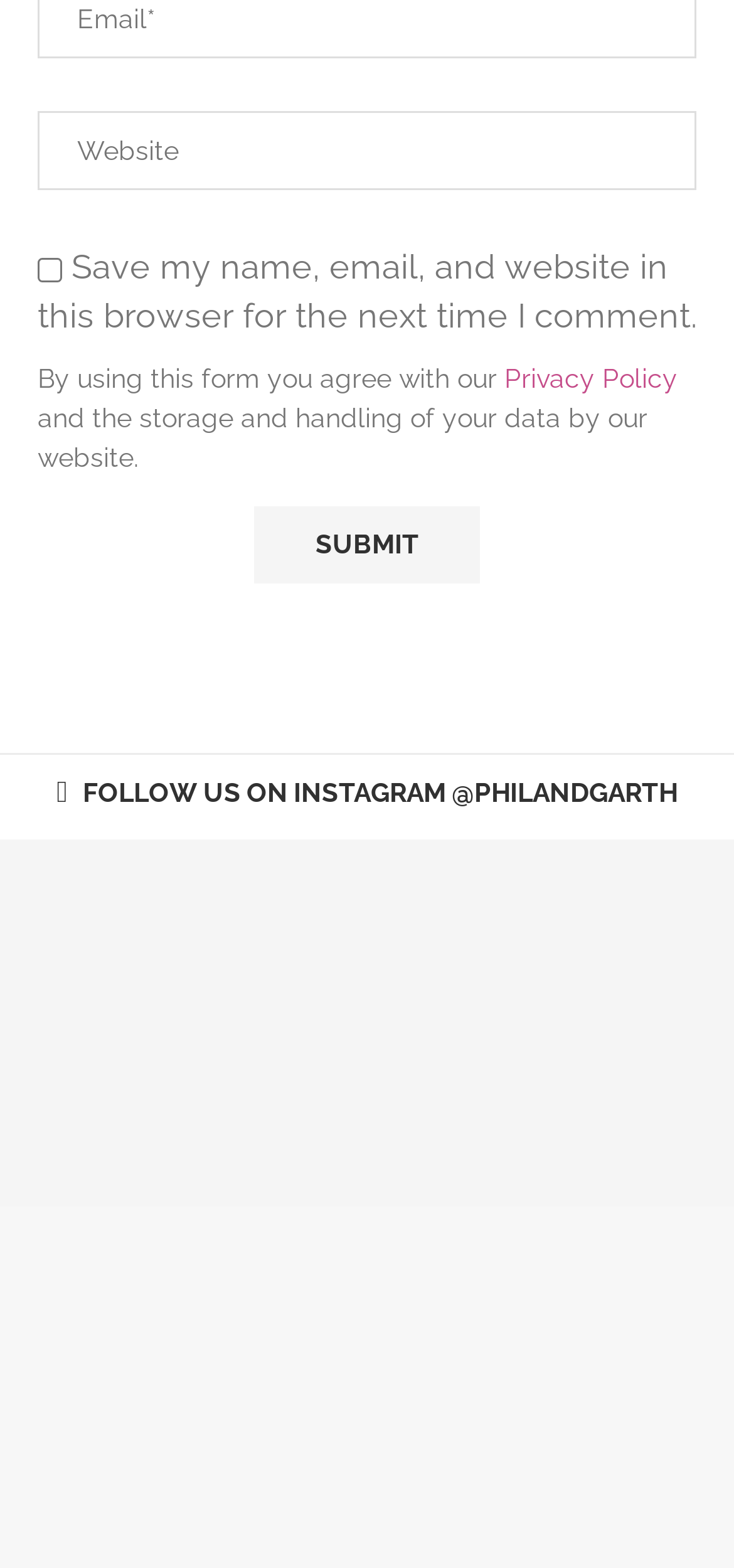Please mark the bounding box coordinates of the area that should be clicked to carry out the instruction: "Check the checkbox".

[0.051, 0.165, 0.085, 0.181]